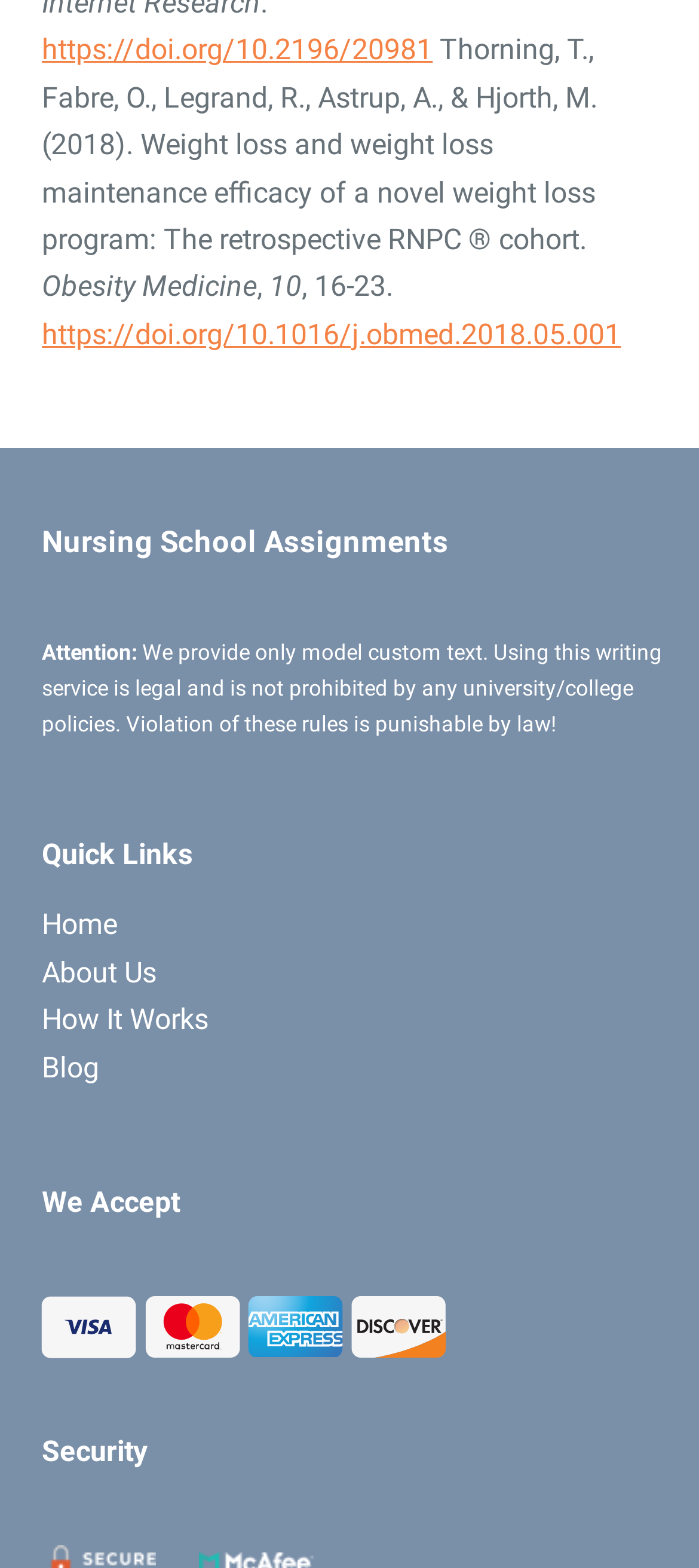Reply to the question with a single word or phrase:
What is the journal name of the first article?

Obesity Medicine